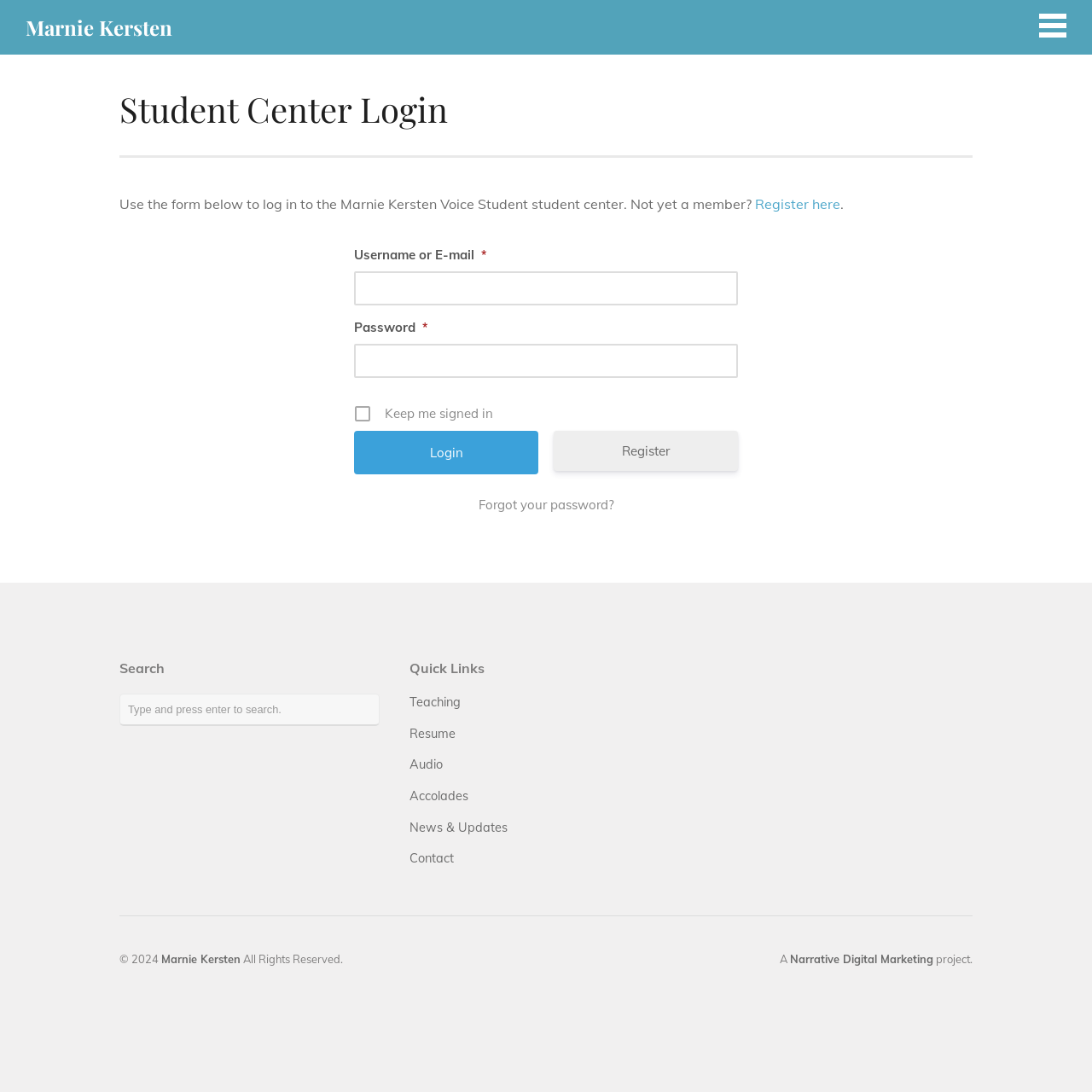Determine the bounding box coordinates of the clickable region to execute the instruction: "Search for a project". The coordinates should be four float numbers between 0 and 1, denoted as [left, top, right, bottom].

None